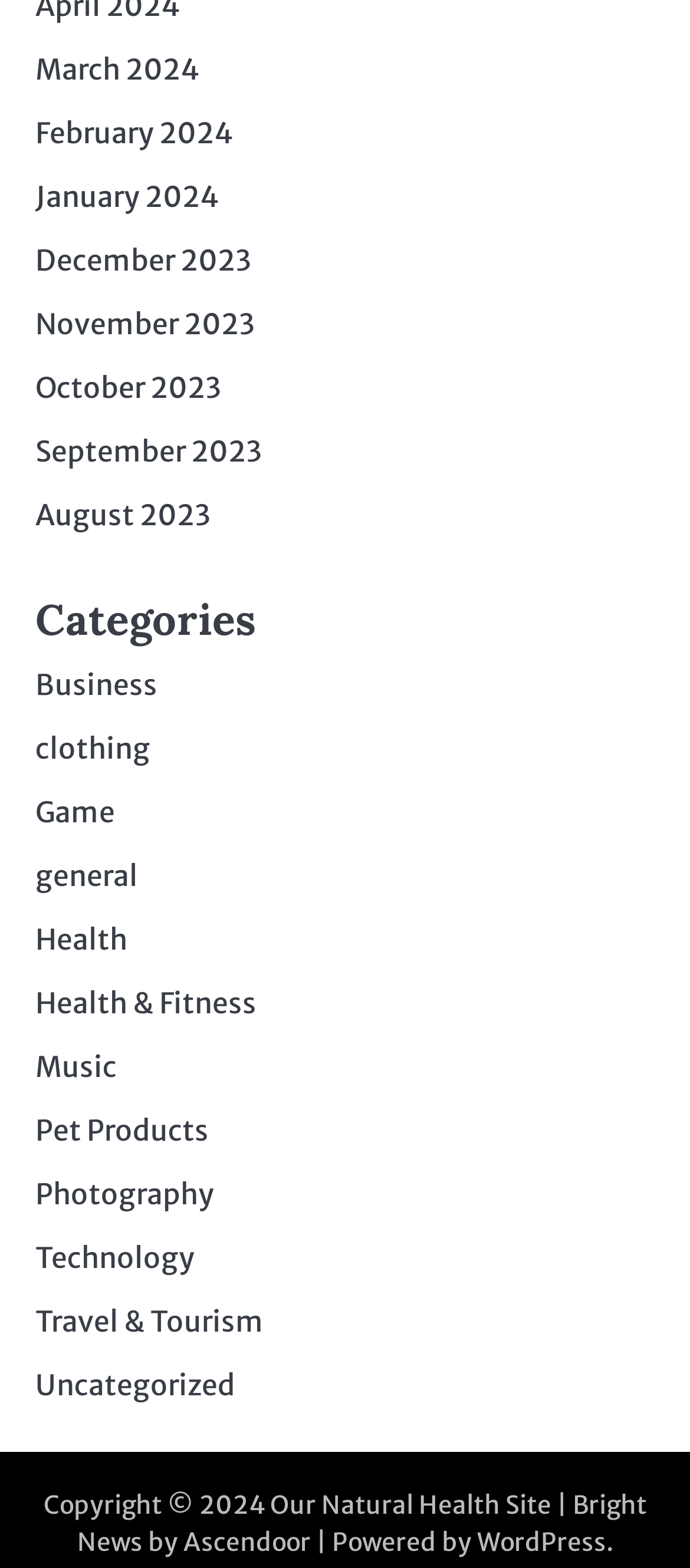What is the copyright year?
Give a single word or phrase answer based on the content of the image.

2024